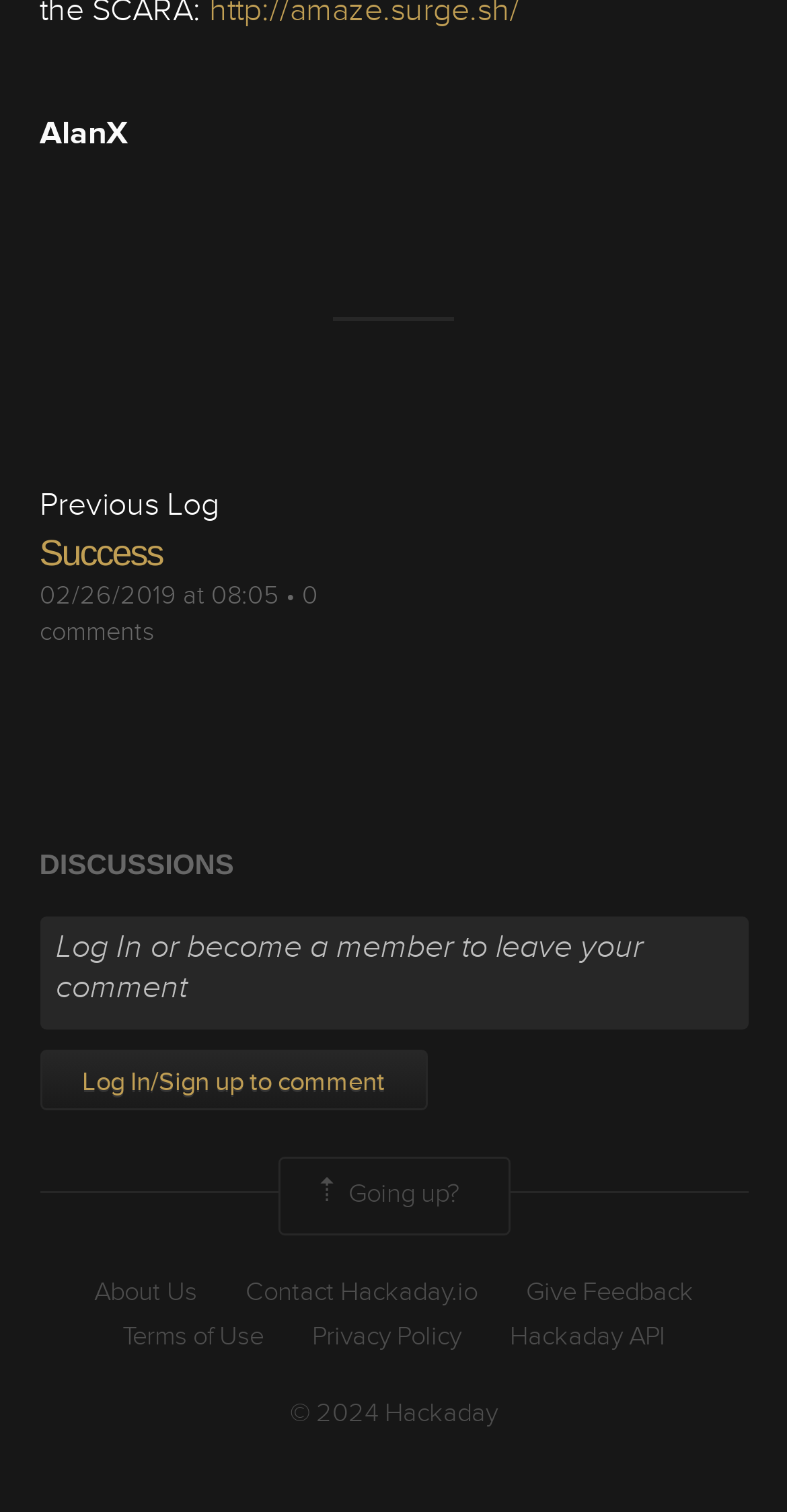What is required to leave a comment?
Provide a comprehensive and detailed answer to the question.

To leave a comment, one needs to 'Log In or become a member' which is mentioned as a textbox element on the webpage, indicating that it is a required field.